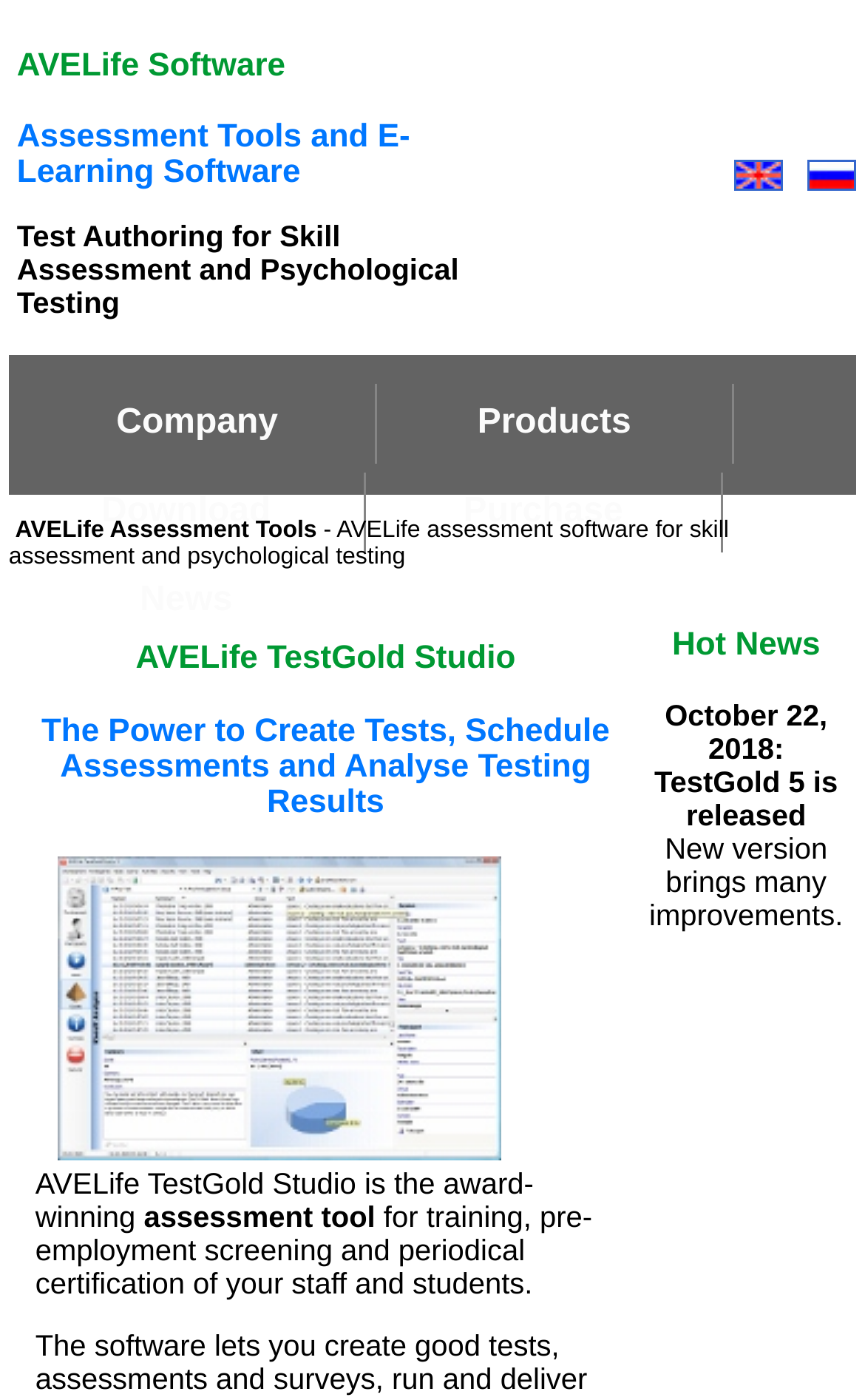What is the purpose of the AVELife TestGold Studio software?
Using the picture, provide a one-word or short phrase answer.

Training, pre-employment screening, and certification